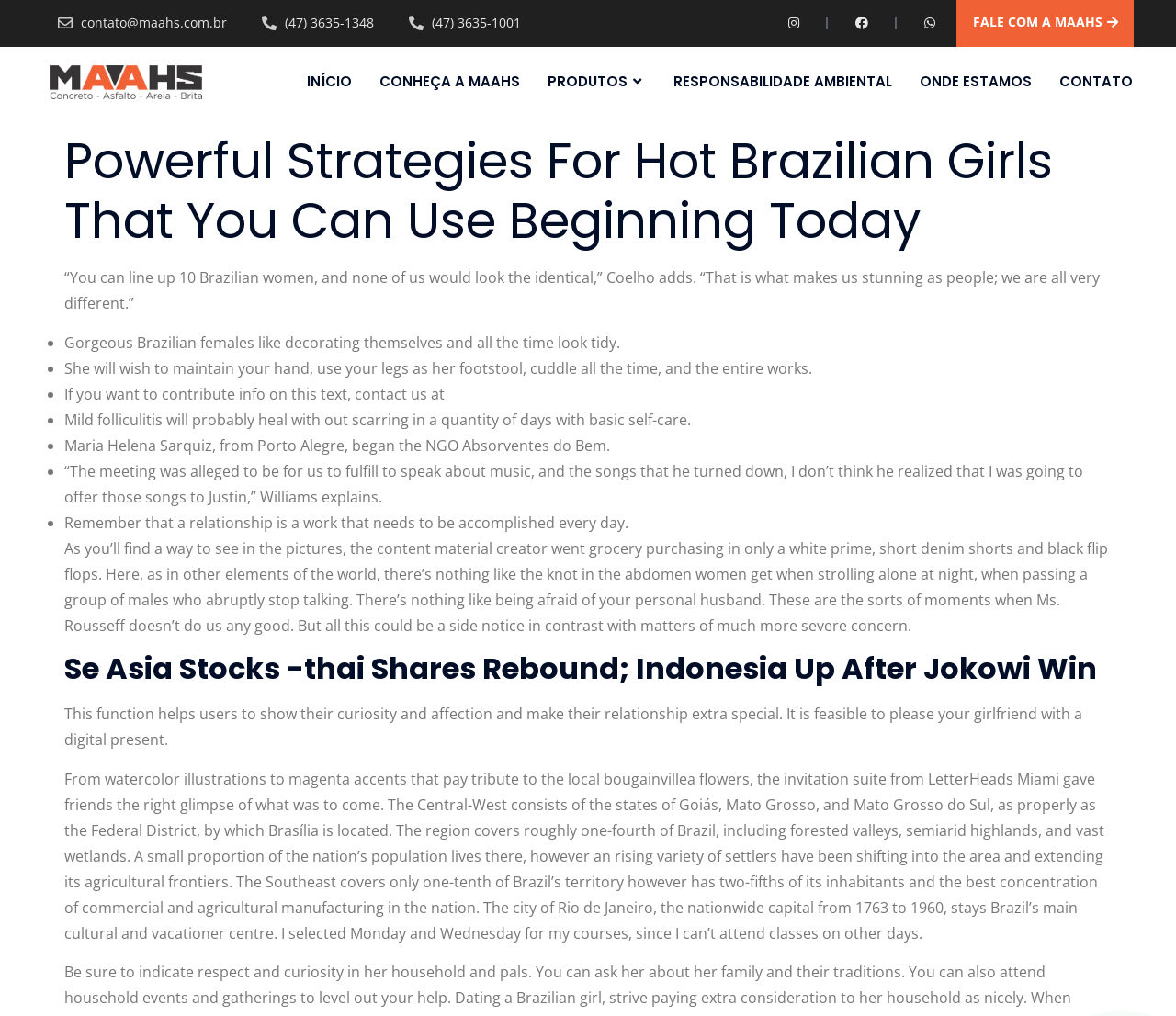Show the bounding box coordinates of the region that should be clicked to follow the instruction: "Click to start a conversation with Maahs."

[0.813, 0.0, 0.964, 0.046]